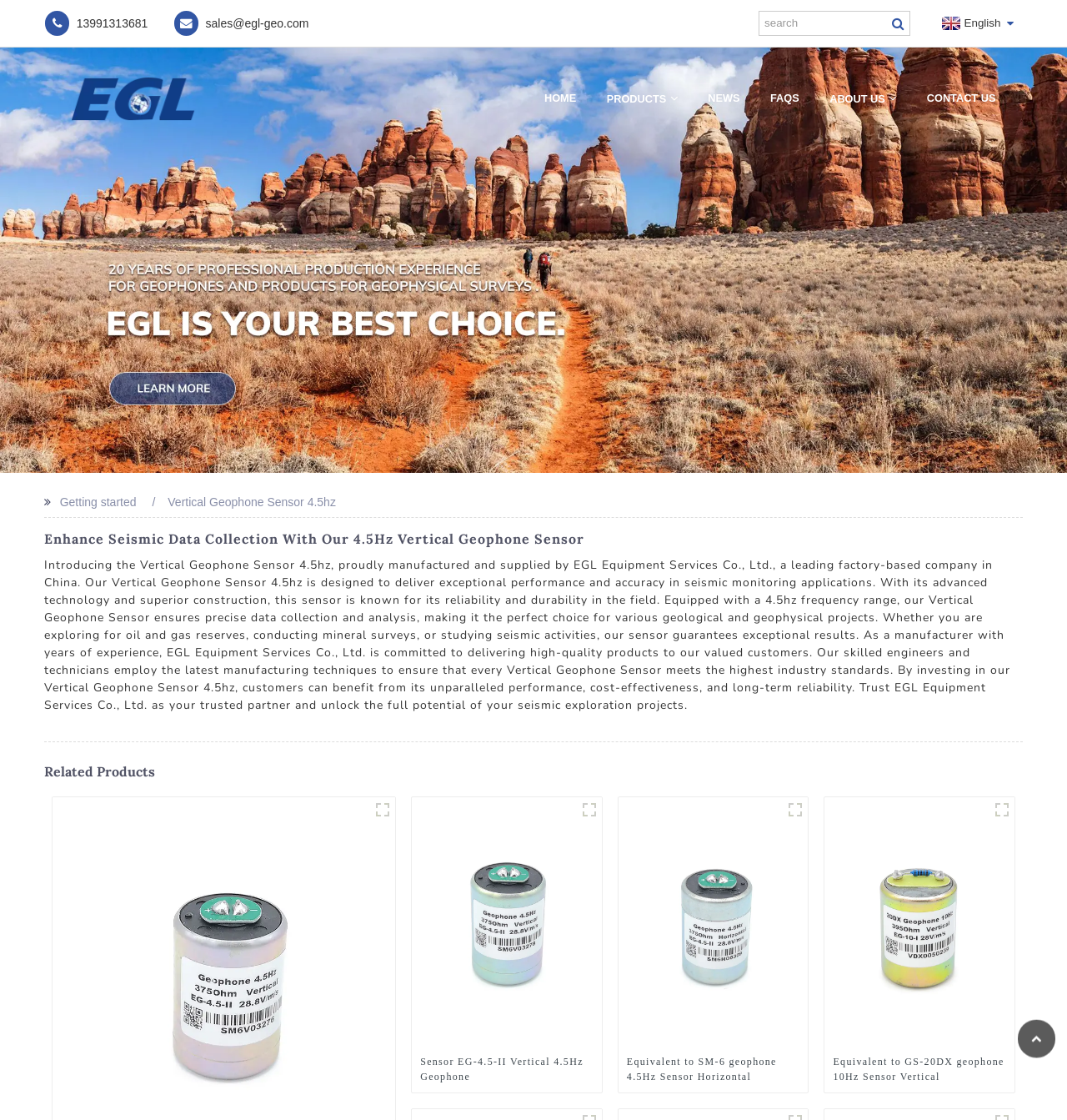Detail the features and information presented on the webpage.

This webpage is about a China-based manufacturer and supplier of seismic monitoring equipment, specifically the Vertical Geophone Sensor 4.5hz. At the top left corner, there is a logo image and a navigation menu with links to "HOME", "PRODUCTS", "NEWS", "FAQS", "ABOUT US", and "CONTACT US". Below the navigation menu, there is a prominent heading that introduces the Vertical Geophone Sensor 4.5hz, highlighting its exceptional performance and accuracy in seismic monitoring applications.

To the right of the heading, there is a search box and a button with a magnifying glass icon. Above the search box, there is a link to contact the sales team via email. On the top right corner, there is a language selection link set to "English".

The main content of the webpage is divided into two sections. The first section provides a detailed description of the Vertical Geophone Sensor 4.5hz, including its features, benefits, and applications. This section is accompanied by a large image that spans the entire width of the page.

The second section is titled "Related Products" and showcases three geophone sensors with images, descriptions, and links to more information. Each product is displayed in a figure with a caption and a heading that provides more details about the product.

At the bottom of the page, there is a "Why Choose Us" section with a heading and a large background image that spans the entire width of the page.